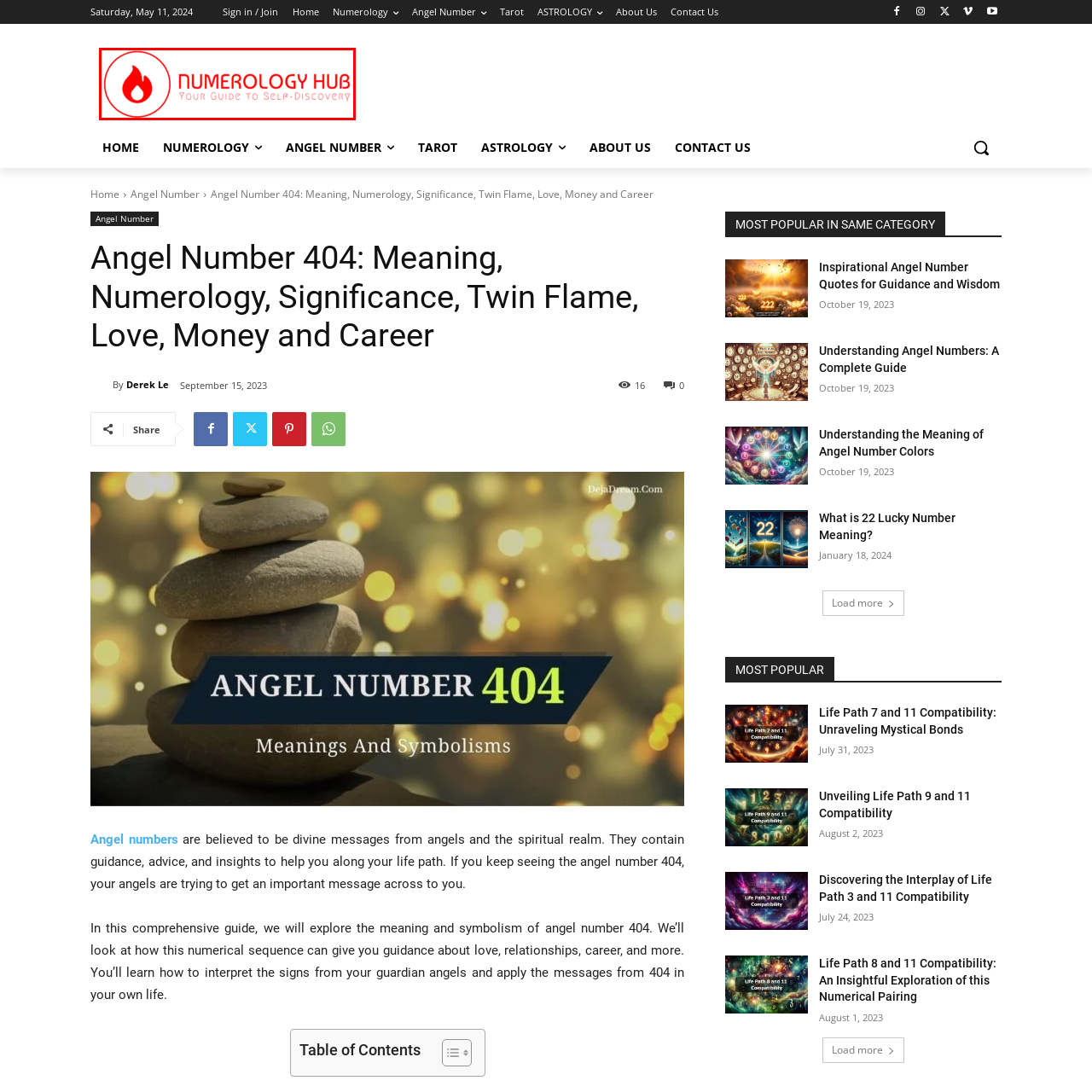Please examine the section highlighted with a blue border and provide a thorough response to the following question based on the visual information: 
What is the purpose of Numerology Hub according to the tagline?

The tagline 'Your Guide to Self-Discovery' suggests that Numerology Hub is a platform that provides guidance and resources for individuals to explore and discover more about themselves through numerology.